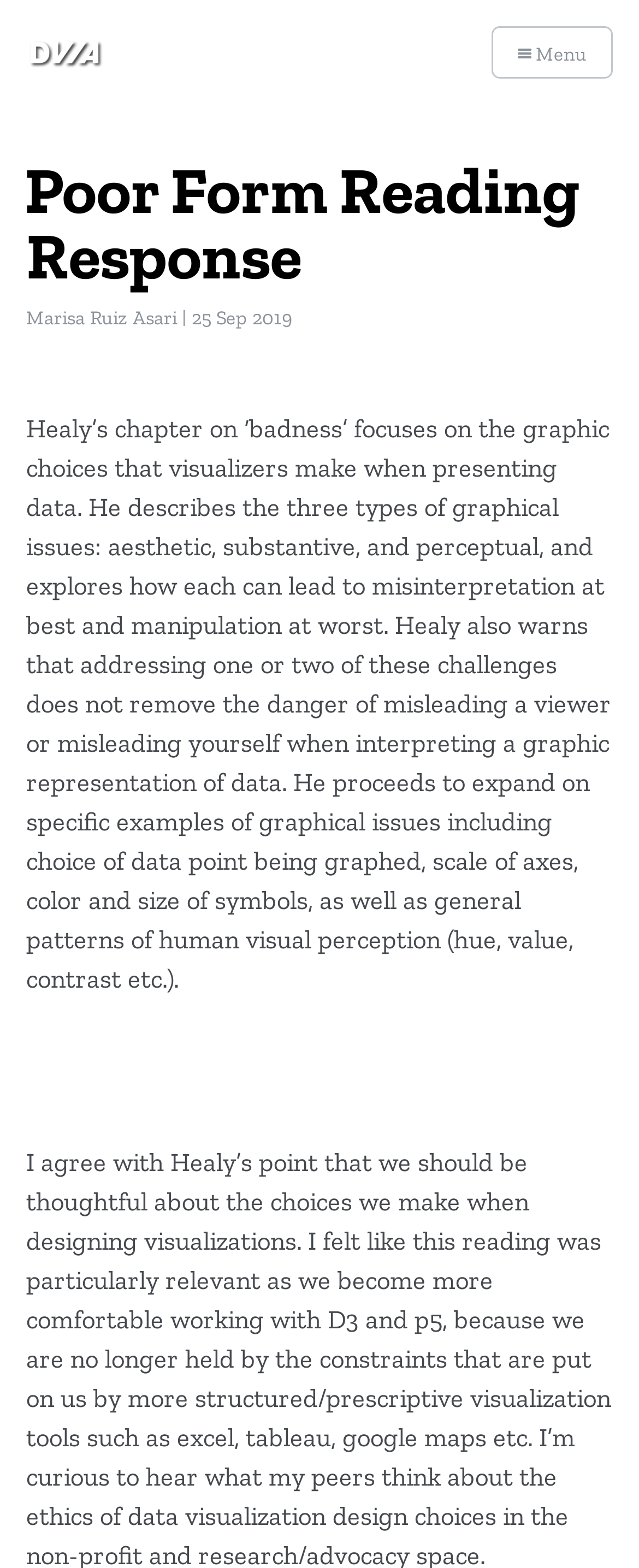Refer to the image and provide an in-depth answer to the question: 
Who is the author of the article?

I found the author's name by looking at the link element with the text 'Marisa Ruiz Asari' which is located below the main heading 'Poor Form Reading Response'.